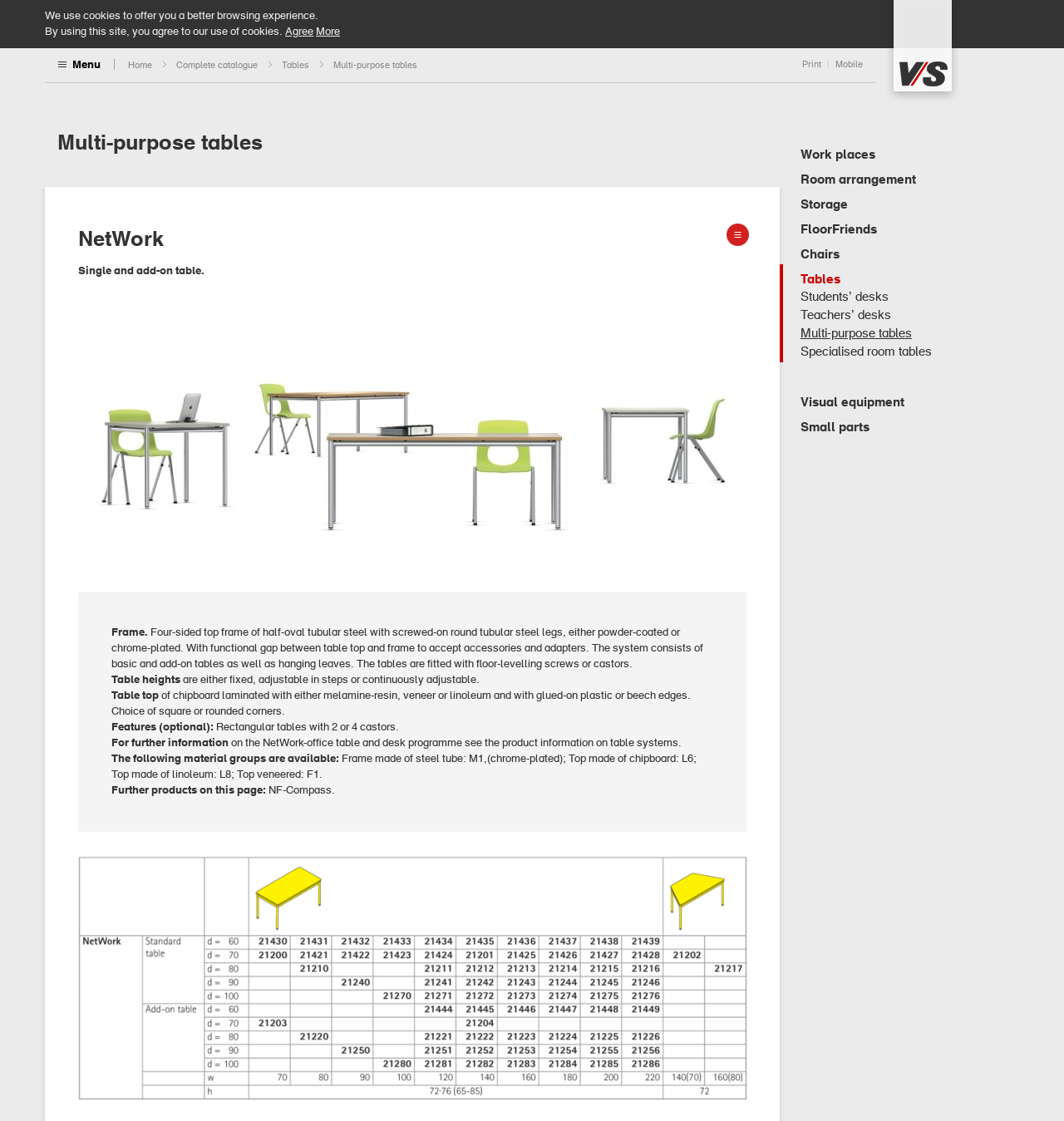How many links are there in the menu?
Could you answer the question in a detailed manner, providing as much information as possible?

By examining the webpage structure, I can see that there are 6 links in the menu section, which are 'Home', 'Complete catalogue', 'Tables', 'Multi-purpose tables', 'Print', and 'Mobile'.